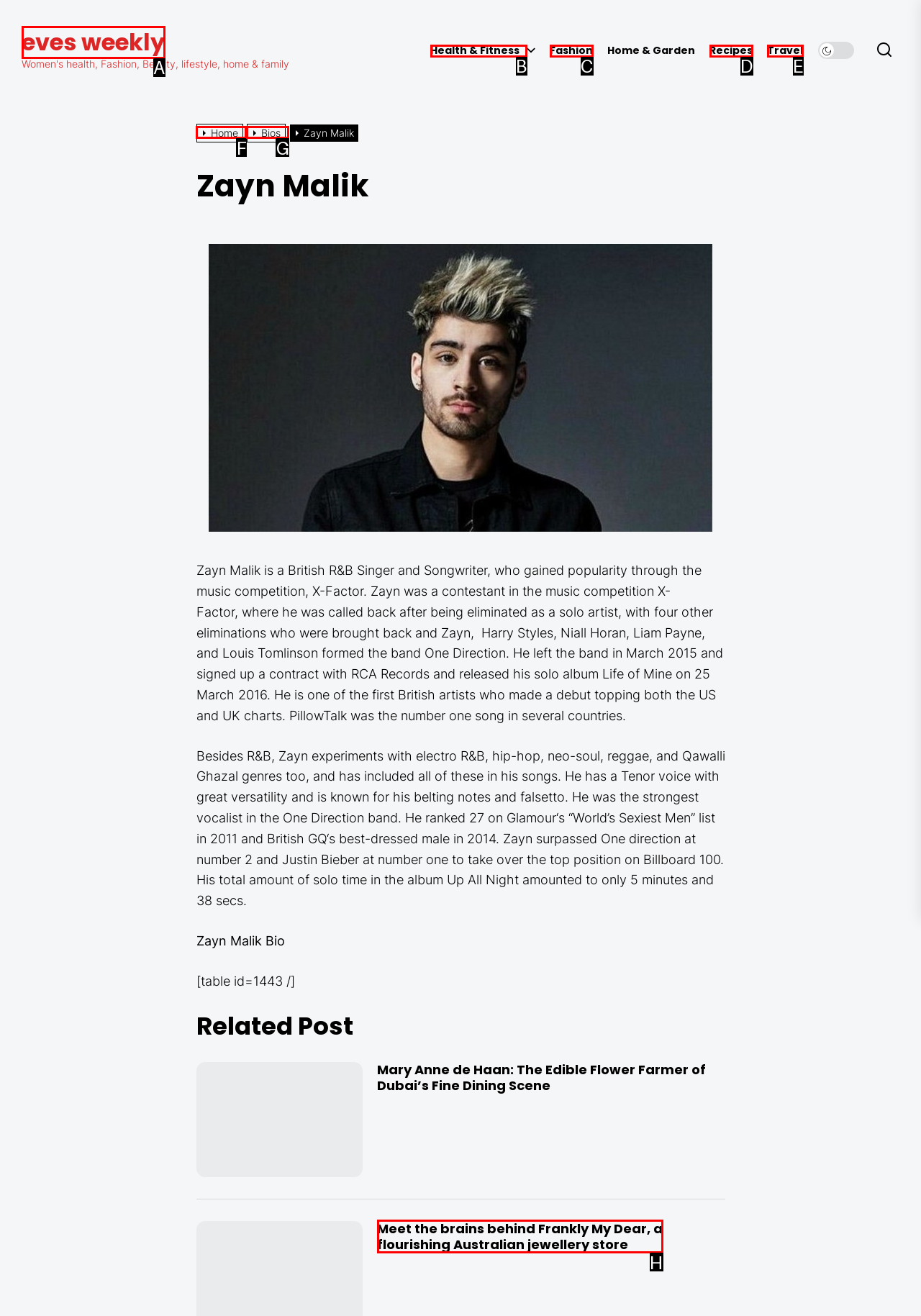Determine the HTML element that best matches this description: Health & Fitness from the given choices. Respond with the corresponding letter.

B